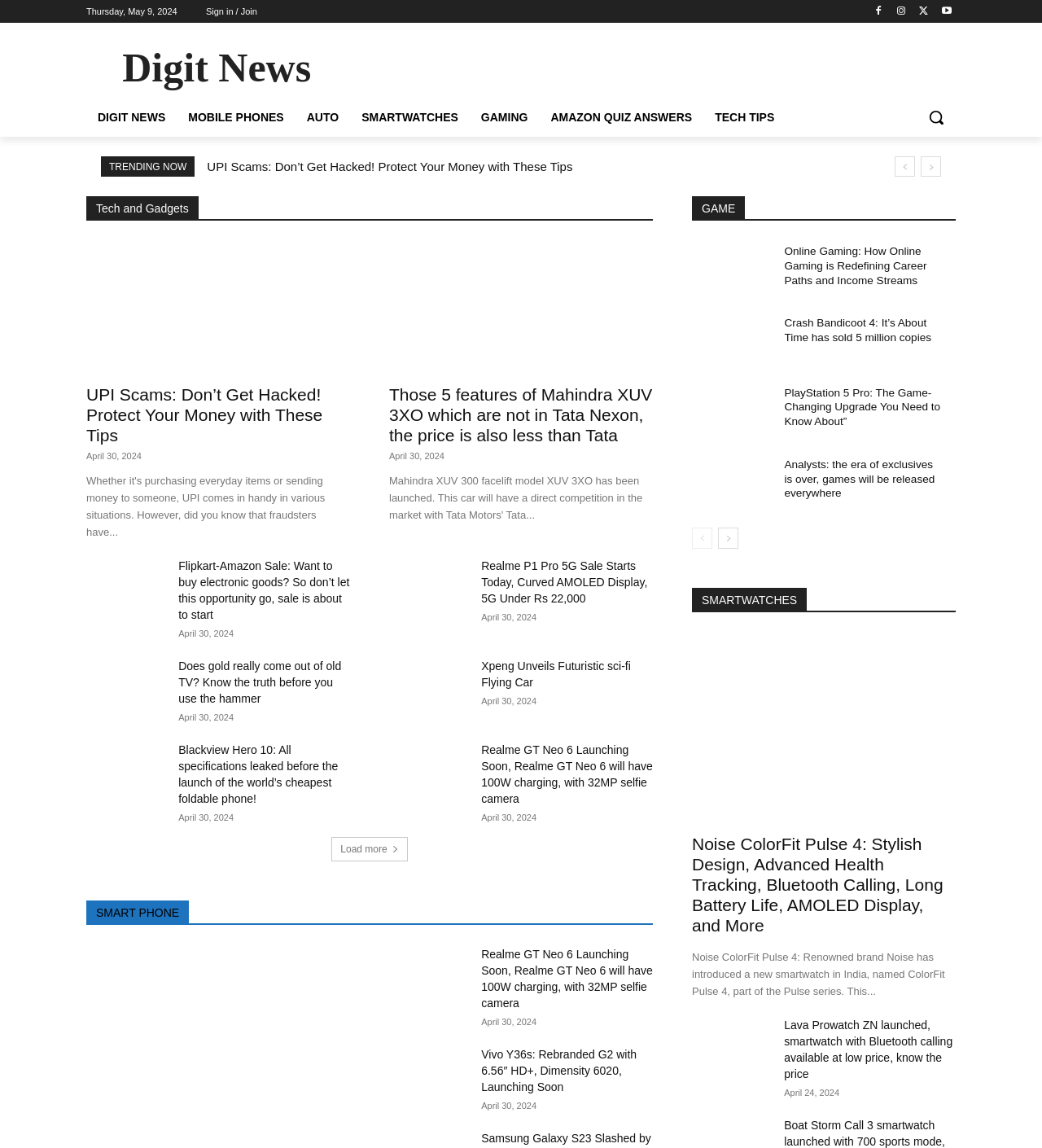Can you give a detailed response to the following question using the information from the image? What is the date of the latest news?

I found the latest news by looking at the timestamps of the news articles. The latest news articles have timestamps of April 30, 2024, which indicates that they were published on that date.